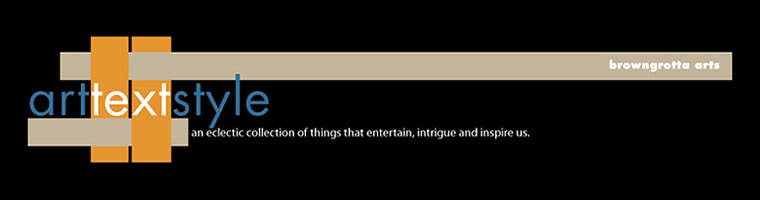Answer with a single word or phrase: 
What is the tone of the overall aesthetic?

minimalist yet impactful